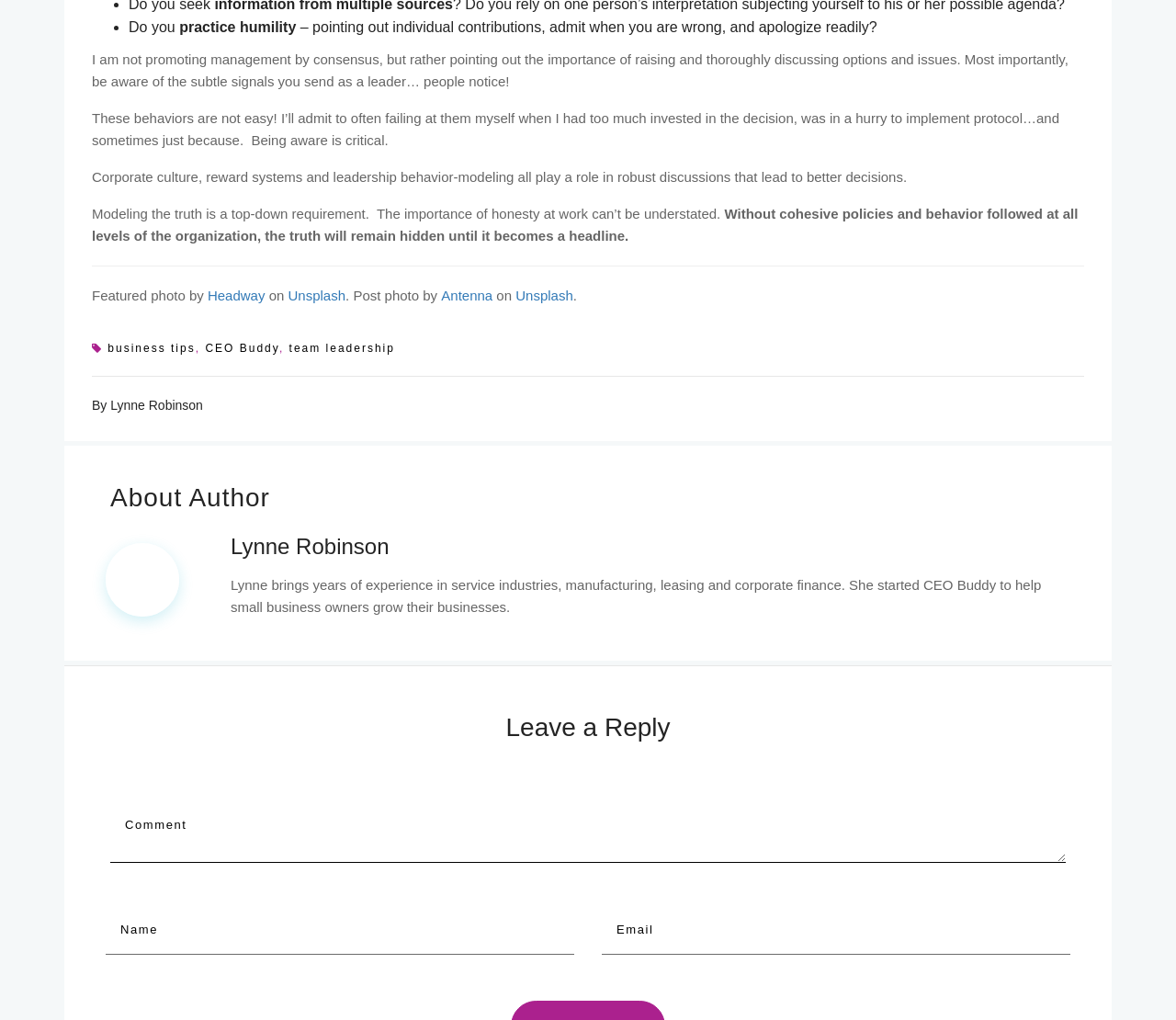Please identify the bounding box coordinates of the area that needs to be clicked to fulfill the following instruction: "Click on the link 'business tips'."

[0.092, 0.335, 0.166, 0.348]